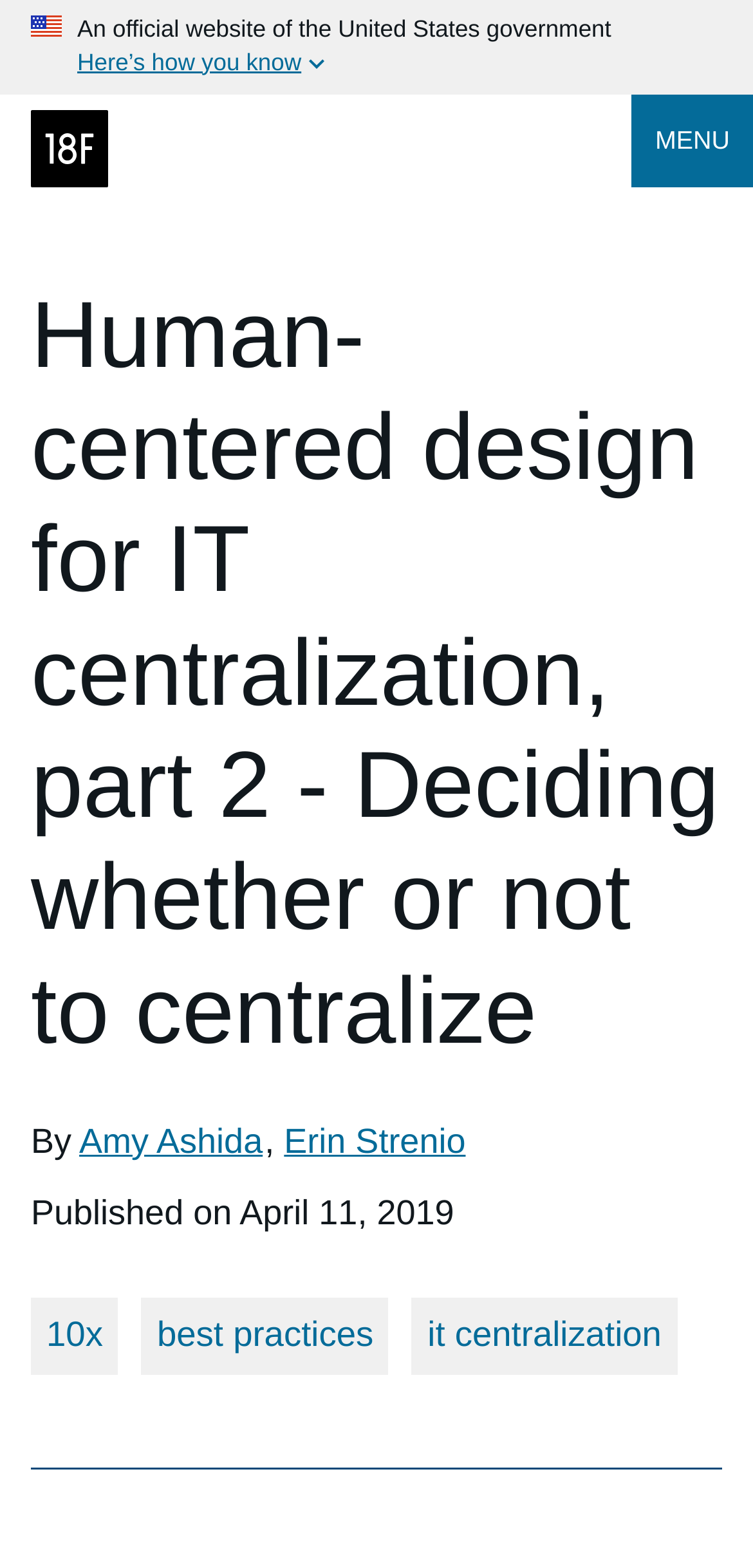Describe every aspect of the webpage comprehensively.

This webpage is about human-centered design for IT centralization, part 2, focusing on deciding whether or not to centralize. At the top, there is an official government website header with a U.S. flag icon and a button labeled "Here's how you know". Below this header, there is a link to the 18F home page accompanied by an image. On the right side of the header, there is a "MENU" button.

The main content area has a heading that matches the title of the webpage. Below the heading, there are three author names, Amy Ashida and Erin Strenio, with links to their profiles. The publication date, April 11, 2019, is also displayed. There are three links at the bottom of the main content area, labeled "10x", "best practices", and "it centralization".

The webpage has a clean and organized structure, with clear headings and concise text. There are a total of 5 links, 2 images, 1 button, and 1 separator on the page. The U.S. flag icon is positioned at the top left, while the "MENU" button is at the top right. The main content area takes up most of the page, with the links and separator at the bottom.